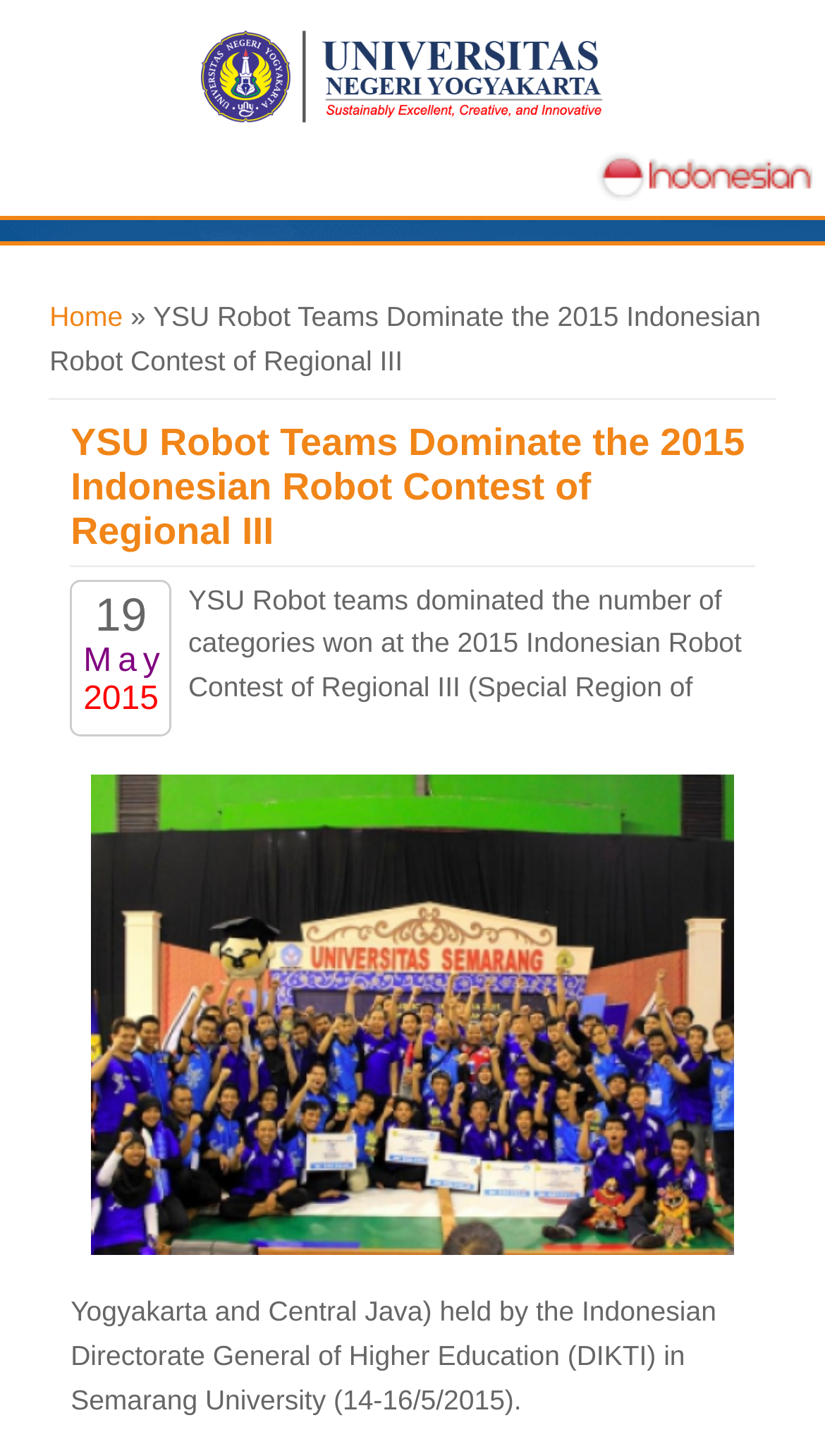What is the name of the university mentioned?
Based on the image, respond with a single word or phrase.

Universitas Negeri Yogyakarta